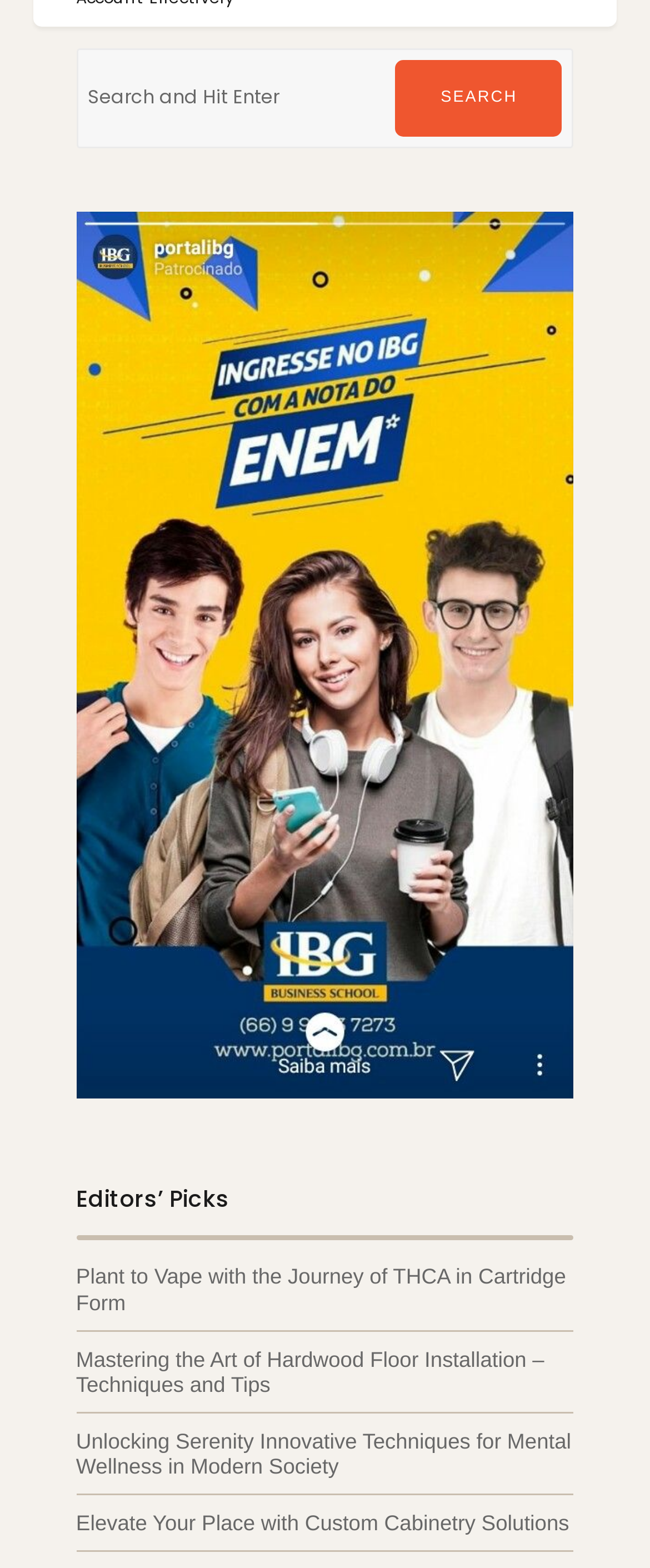Answer the question with a brief word or phrase:
How many article links are displayed?

4